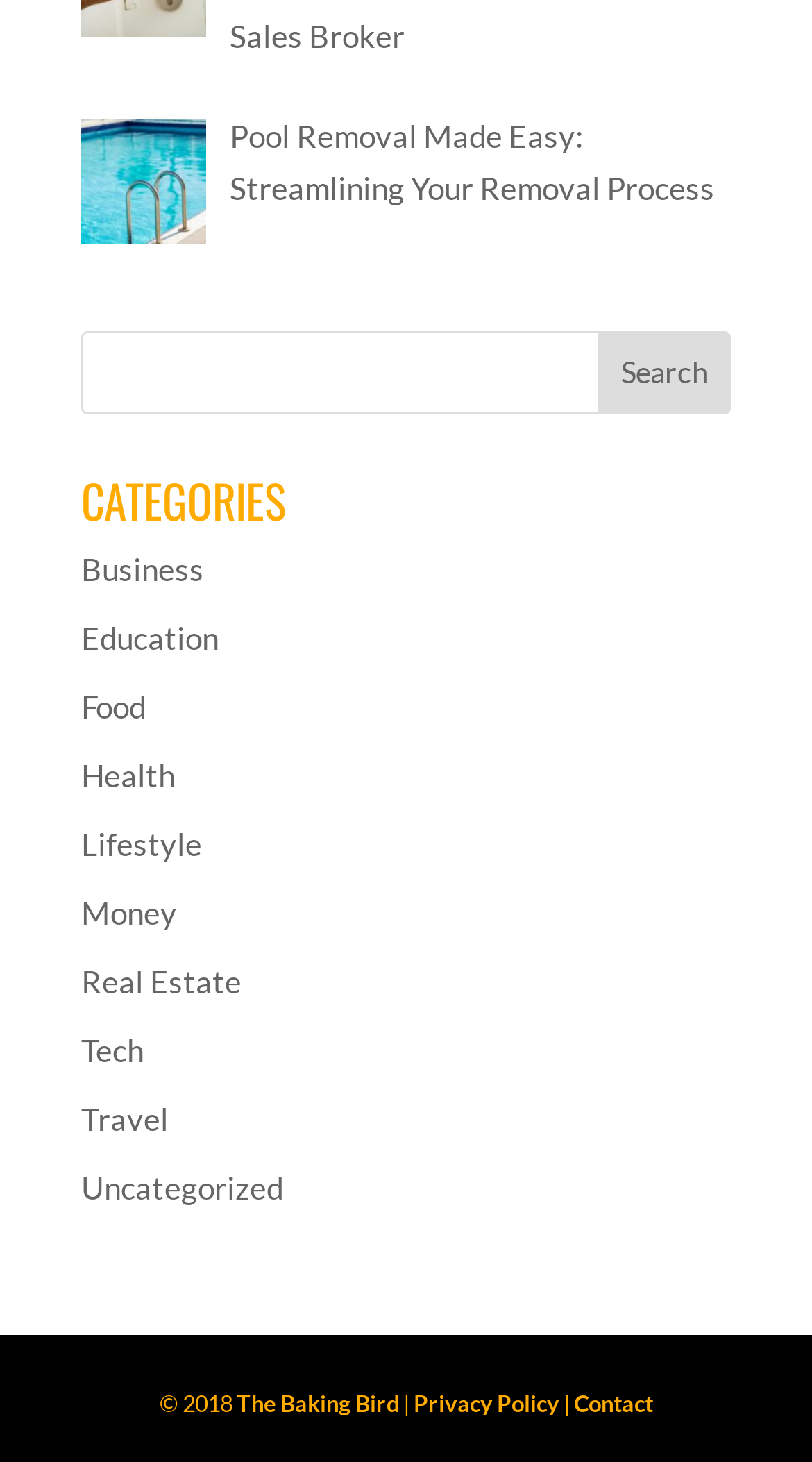Given the description The Baking Bird, predict the bounding box coordinates of the UI element. Ensure the coordinates are in the format (top-left x, top-left y, bottom-right x, bottom-right y) and all values are between 0 and 1.

[0.291, 0.95, 0.491, 0.969]